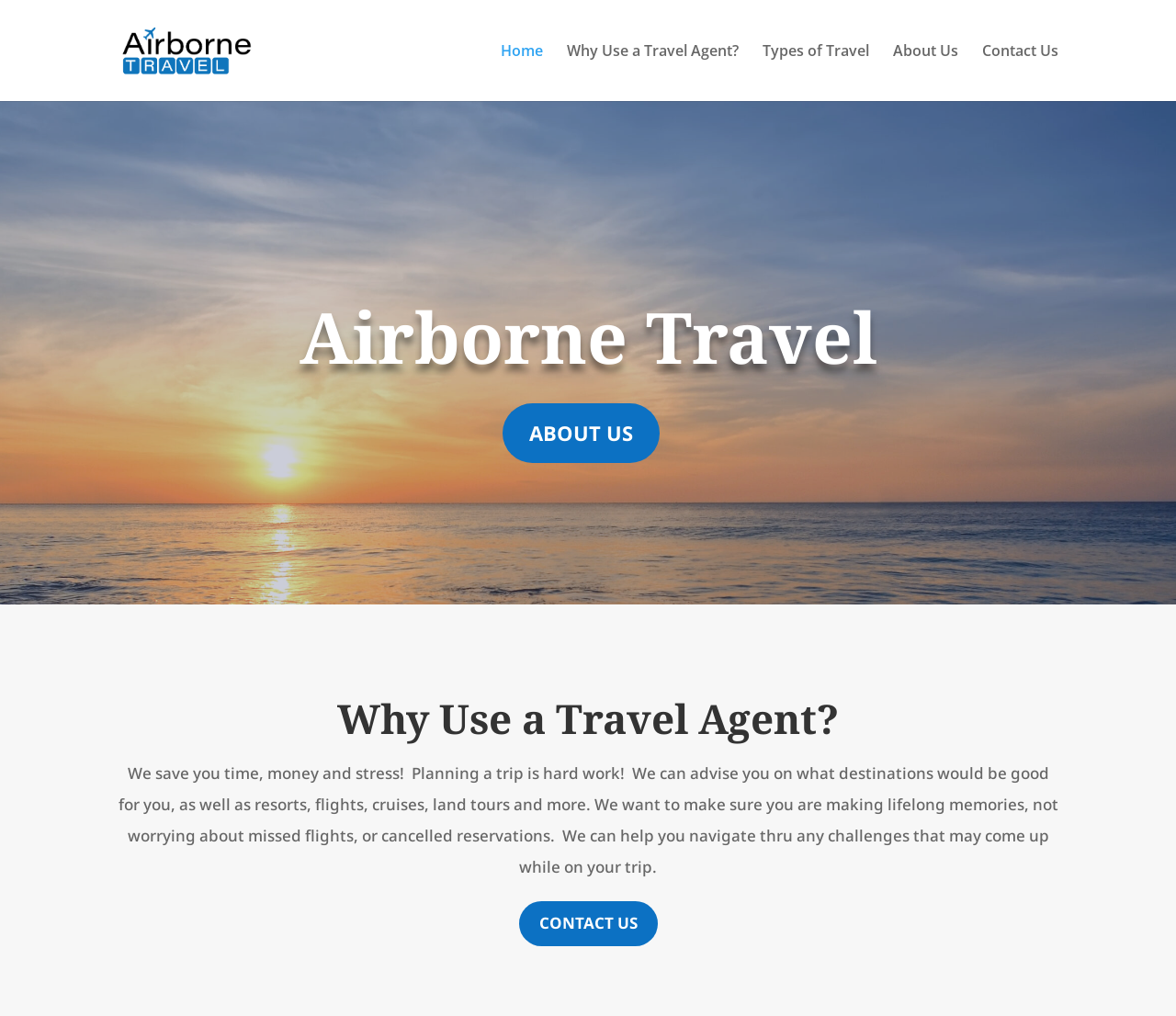Identify the bounding box coordinates for the UI element described as follows: Home. Use the format (top-left x, top-left y, bottom-right x, bottom-right y) and ensure all values are floating point numbers between 0 and 1.

[0.426, 0.043, 0.462, 0.099]